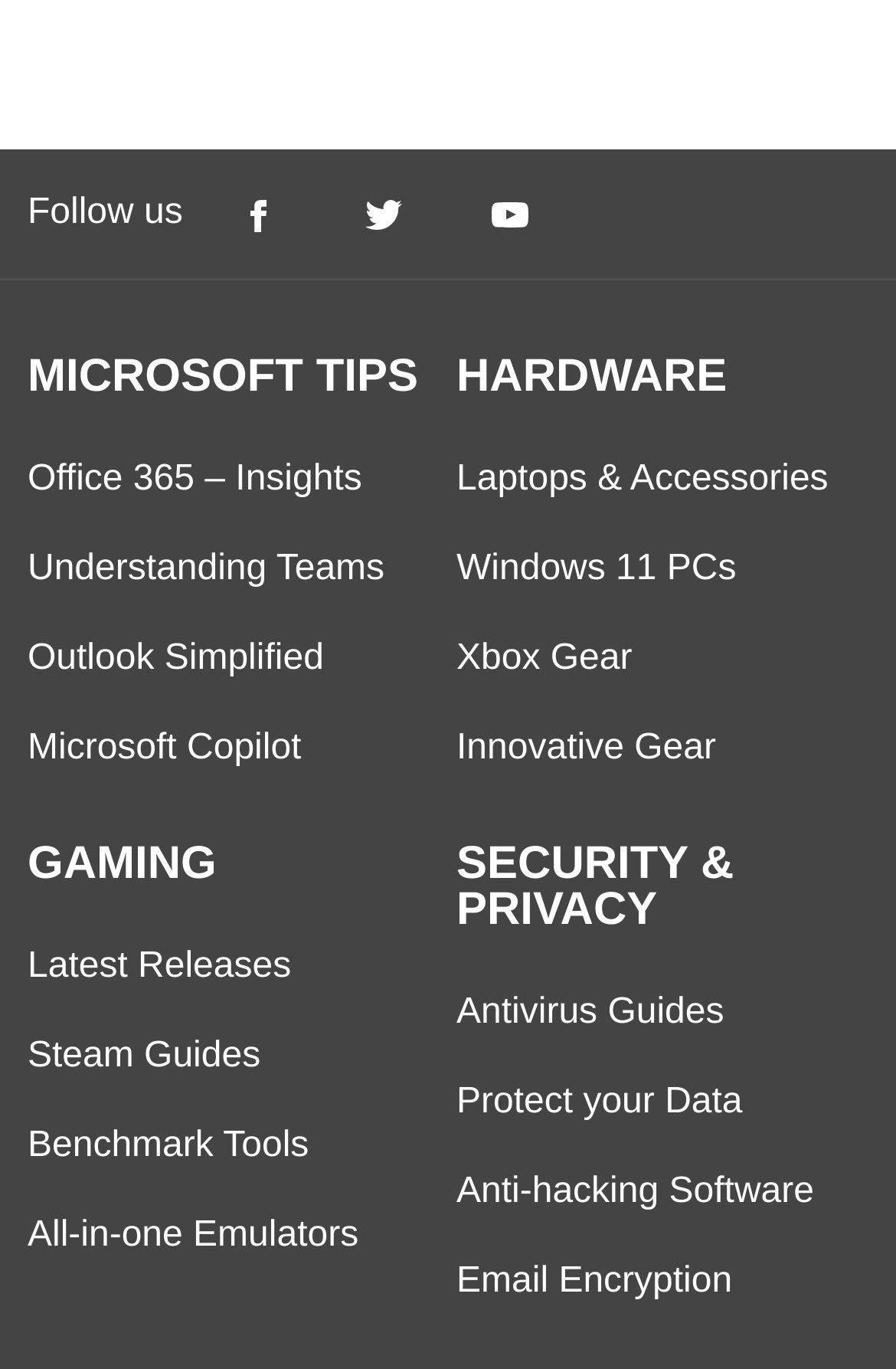Please identify the bounding box coordinates of the element I need to click to follow this instruction: "Protect your Data with security guides".

[0.509, 0.79, 0.829, 0.819]